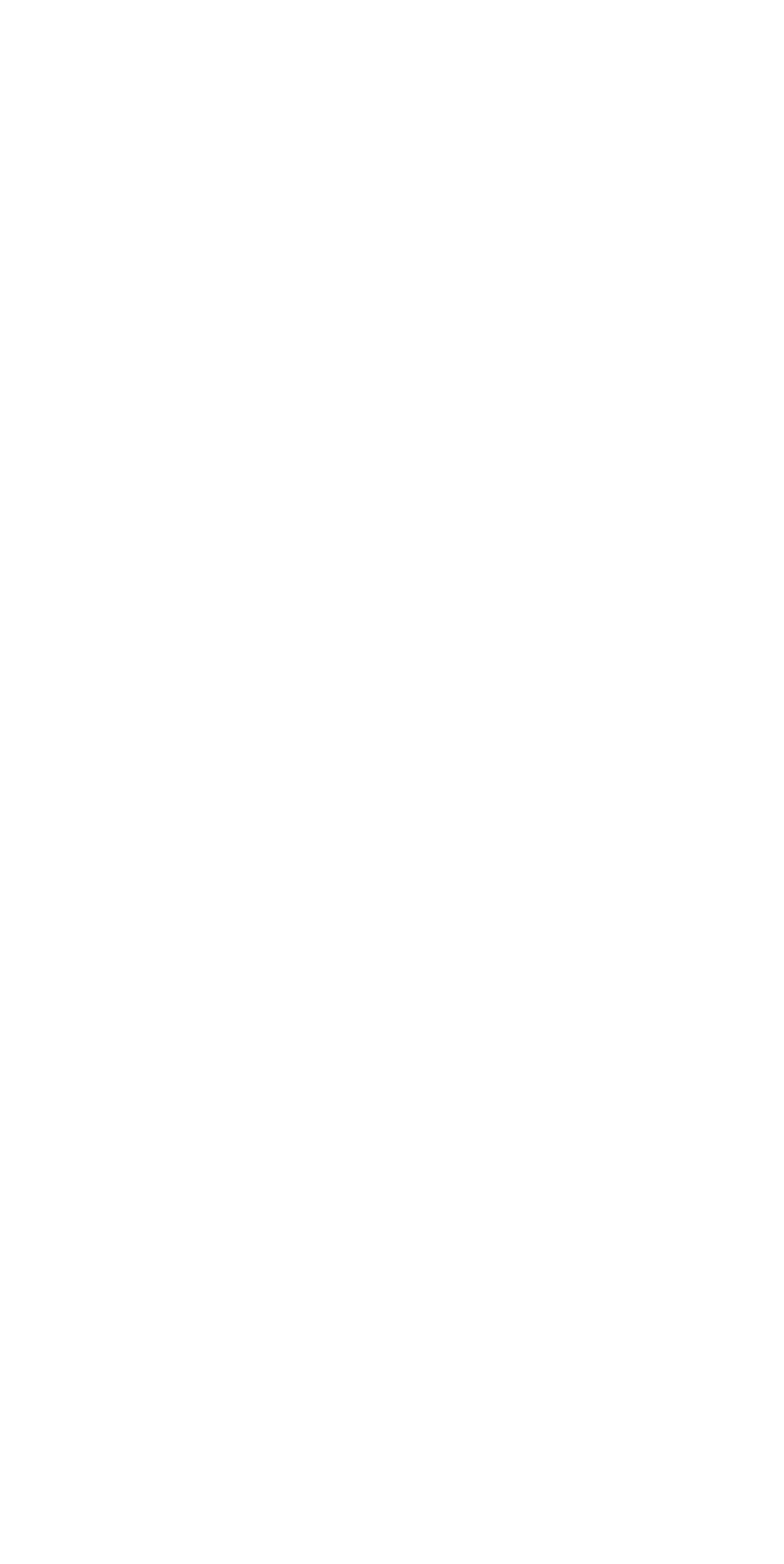Reply to the question with a brief word or phrase: What is the ultimate measure of quality marketing?

Revenue